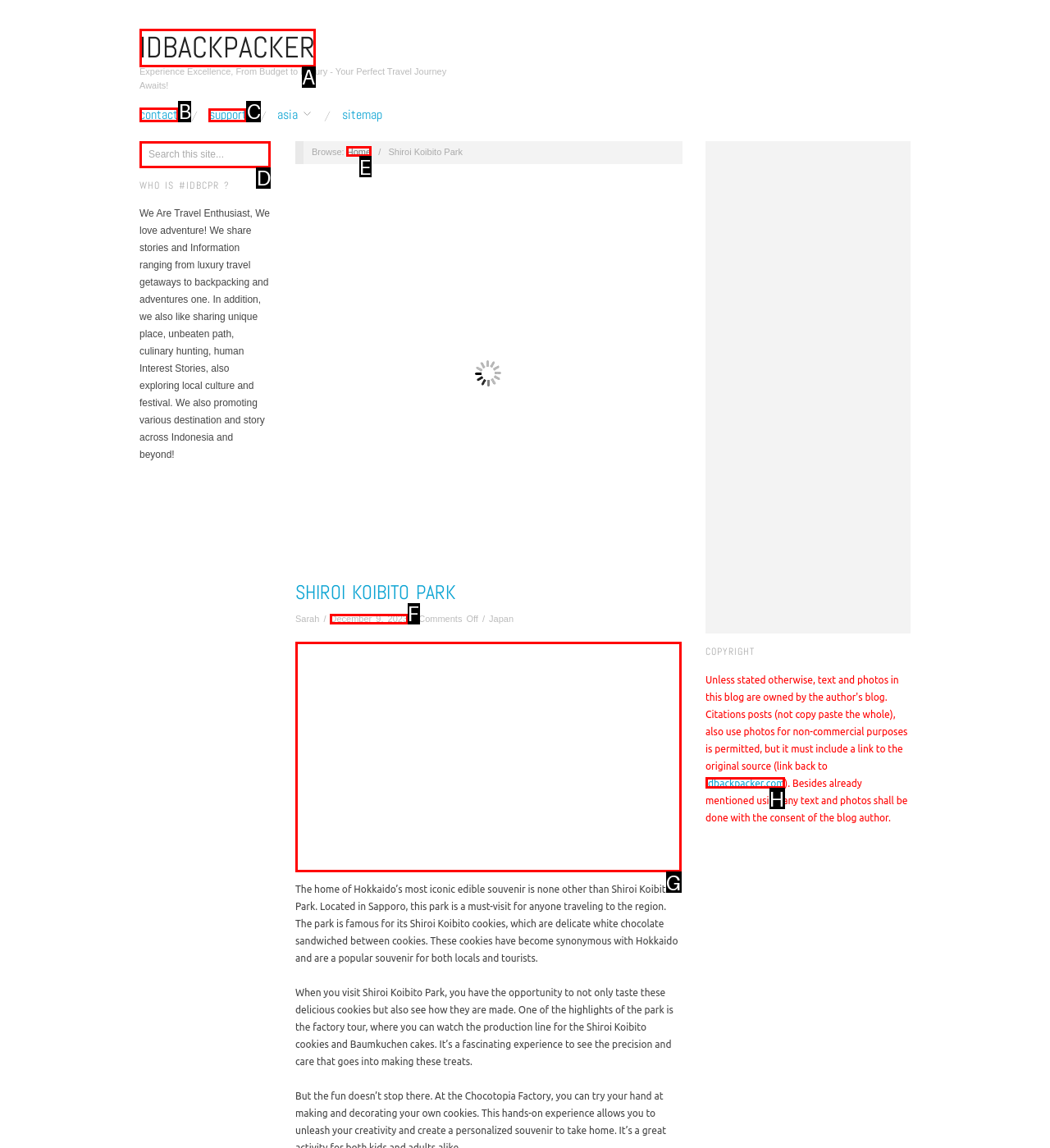Identify the letter of the correct UI element to fulfill the task: Contact us from the given options in the screenshot.

B